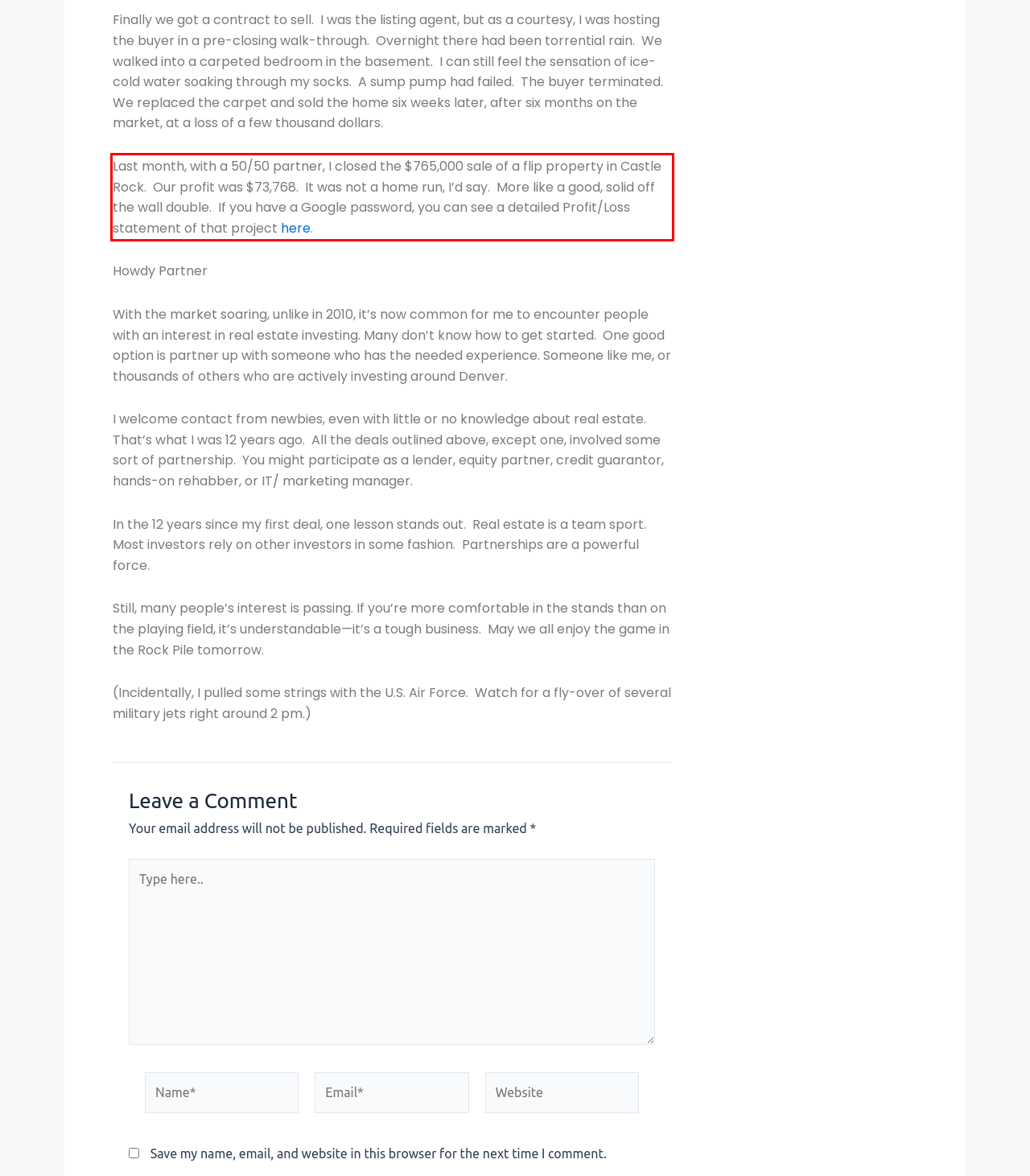Identify the text inside the red bounding box on the provided webpage screenshot by performing OCR.

Last month, with a 50/50 partner, I closed the $765,000 sale of a flip property in Castle Rock. Our profit was $73,768. It was not a home run, I’d say. More like a good, solid off the wall double. If you have a Google password, you can see a detailed Profit/Loss statement of that project here.